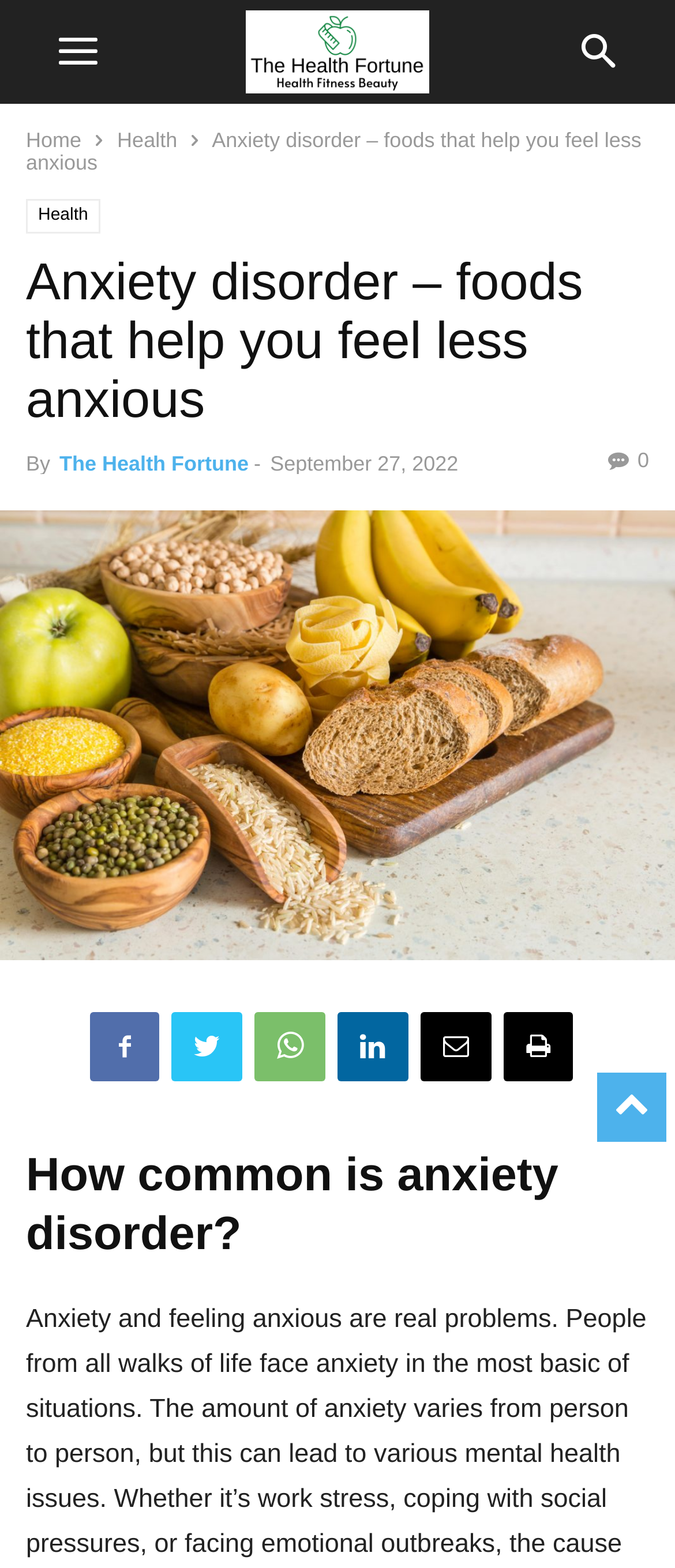Highlight the bounding box coordinates of the element that should be clicked to carry out the following instruction: "go to home page". The coordinates must be given as four float numbers ranging from 0 to 1, i.e., [left, top, right, bottom].

[0.038, 0.082, 0.121, 0.097]